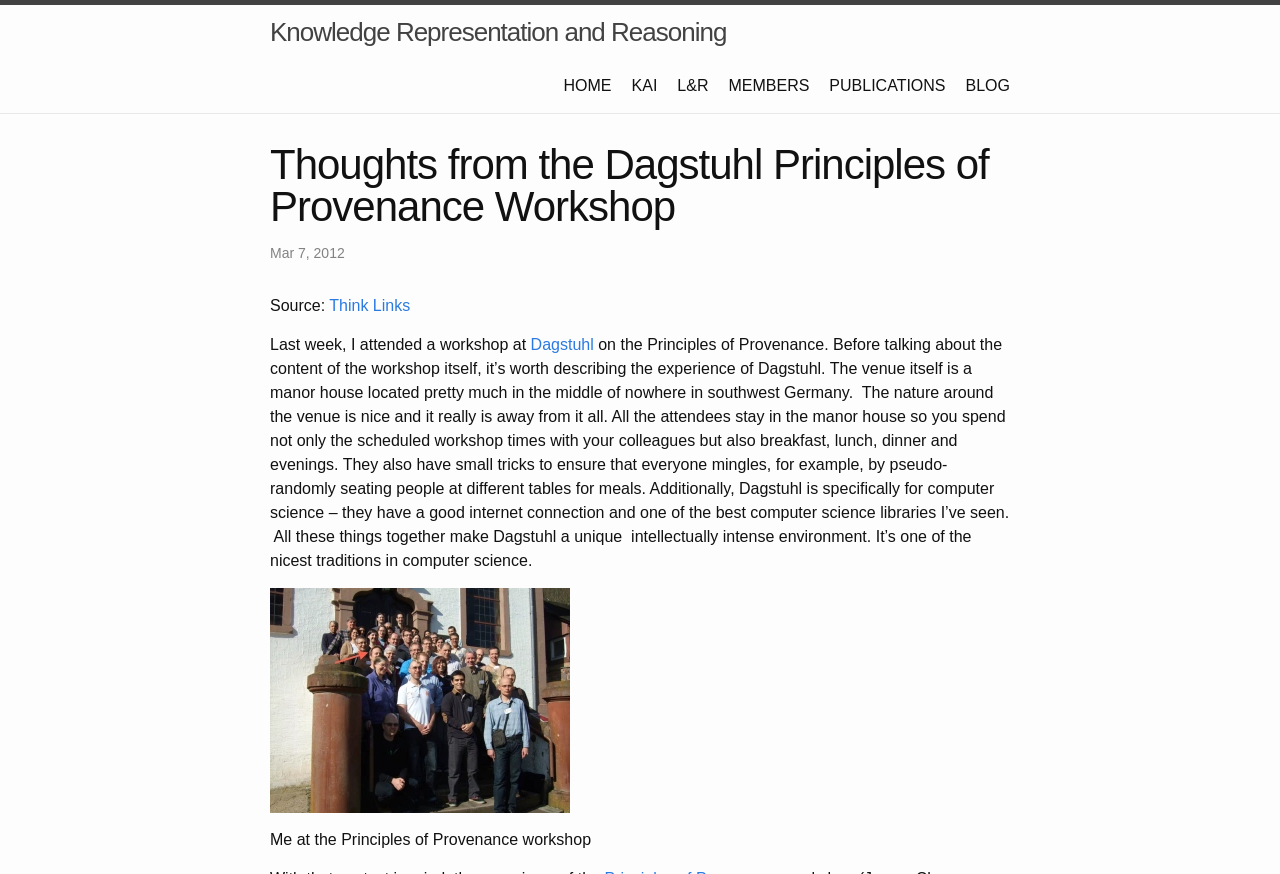Indicate the bounding box coordinates of the element that must be clicked to execute the instruction: "read about Dagstuhl workshop". The coordinates should be given as four float numbers between 0 and 1, i.e., [left, top, right, bottom].

[0.415, 0.384, 0.464, 0.404]